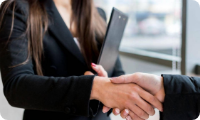Reply to the question below using a single word or brief phrase:
What does the handshake convey?

Mutual respect, trust, and partnership